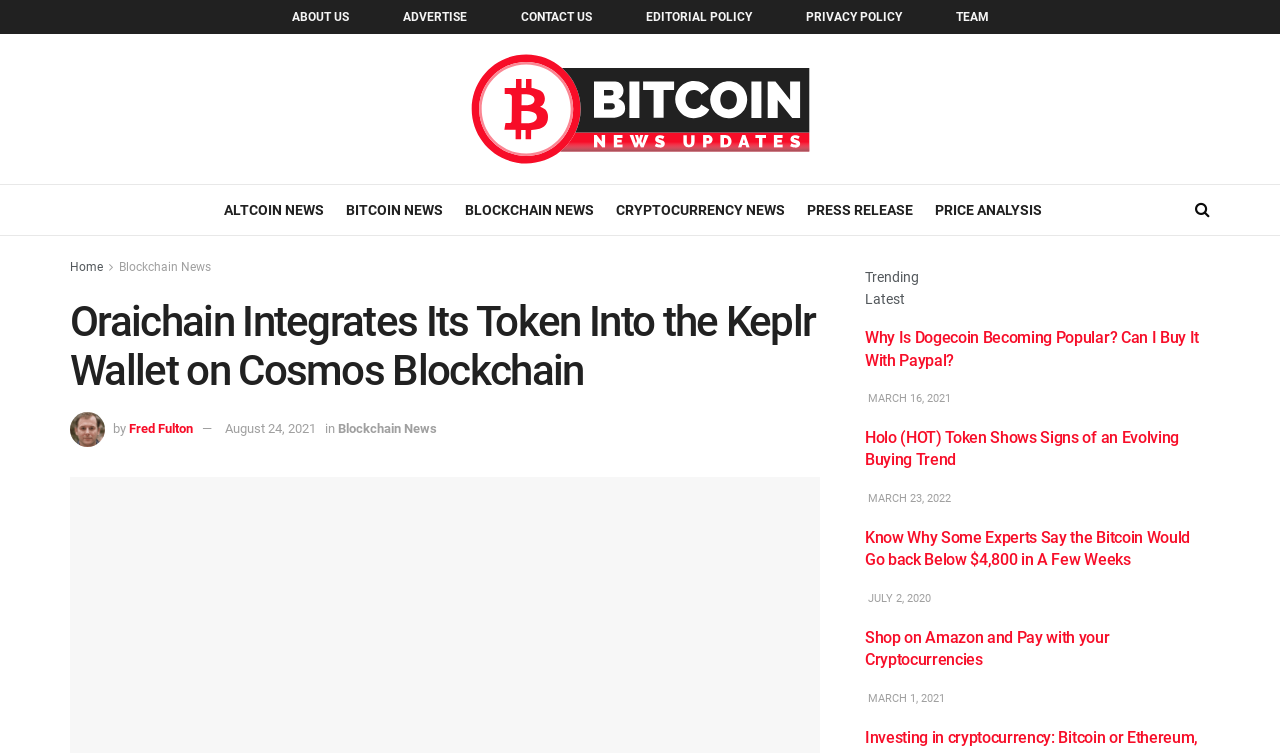Given the element description, predict the bounding box coordinates in the format (top-left x, top-left y, bottom-right x, bottom-right y). Make sure all values are between 0 and 1. Here is the element description: Price Analysis

[0.73, 0.26, 0.814, 0.297]